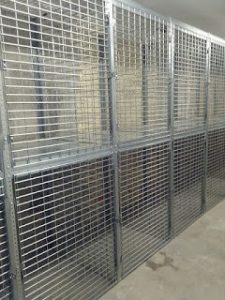Convey a rich and detailed description of the image.

This image showcases a series of wire mesh storage lockers, emphasizing a durable design suited for various storage needs. The lockers are constructed from welded wire mesh, providing visibility and ventilation while ensuring security. They are arranged in a spacious environment, likely within a commercial or industrial space, demonstrating their utility for organizing tools, equipment, or personal items. The typical dimensions of these units allow for flexible storage solutions, accommodating items of different sizes. These wire mesh lockers are ideal for environments requiring a robust storage option that also promotes air circulation, making them perfect for use in settings like warehouses, gyms, or maintenance areas.